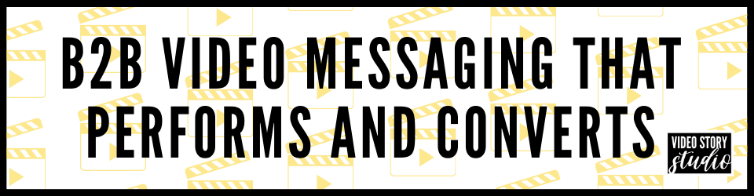What is the main theme of the image?
Using the image as a reference, give an elaborate response to the question.

The image features a bold, striking header that reads 'B2B VIDEO MESSAGING THAT PERFORMS AND CONVERTS', set against a dynamic background adorned with playful yellow film strip patterns, emphasizing the theme of video production.